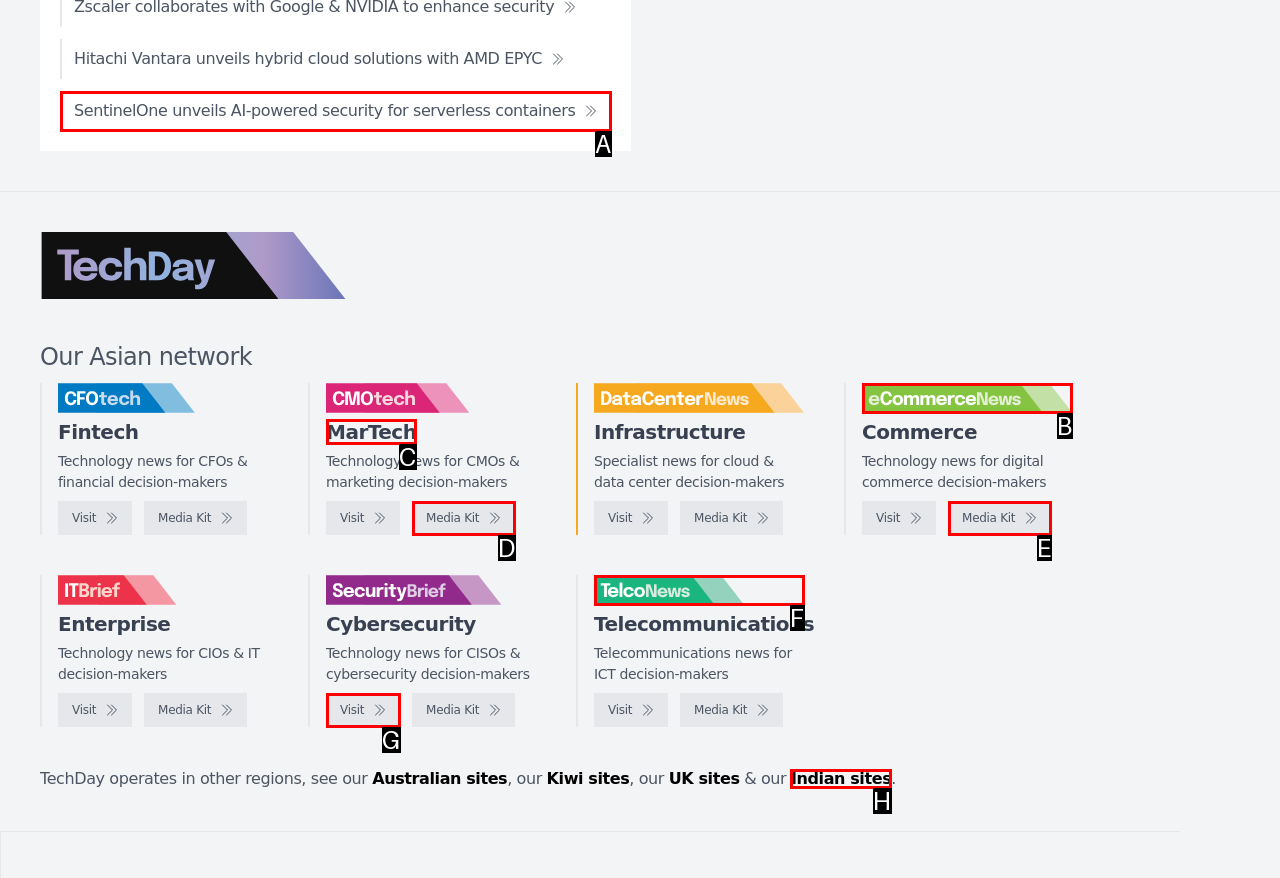Decide which letter you need to select to fulfill the task: Read about MarTech
Answer with the letter that matches the correct option directly.

C